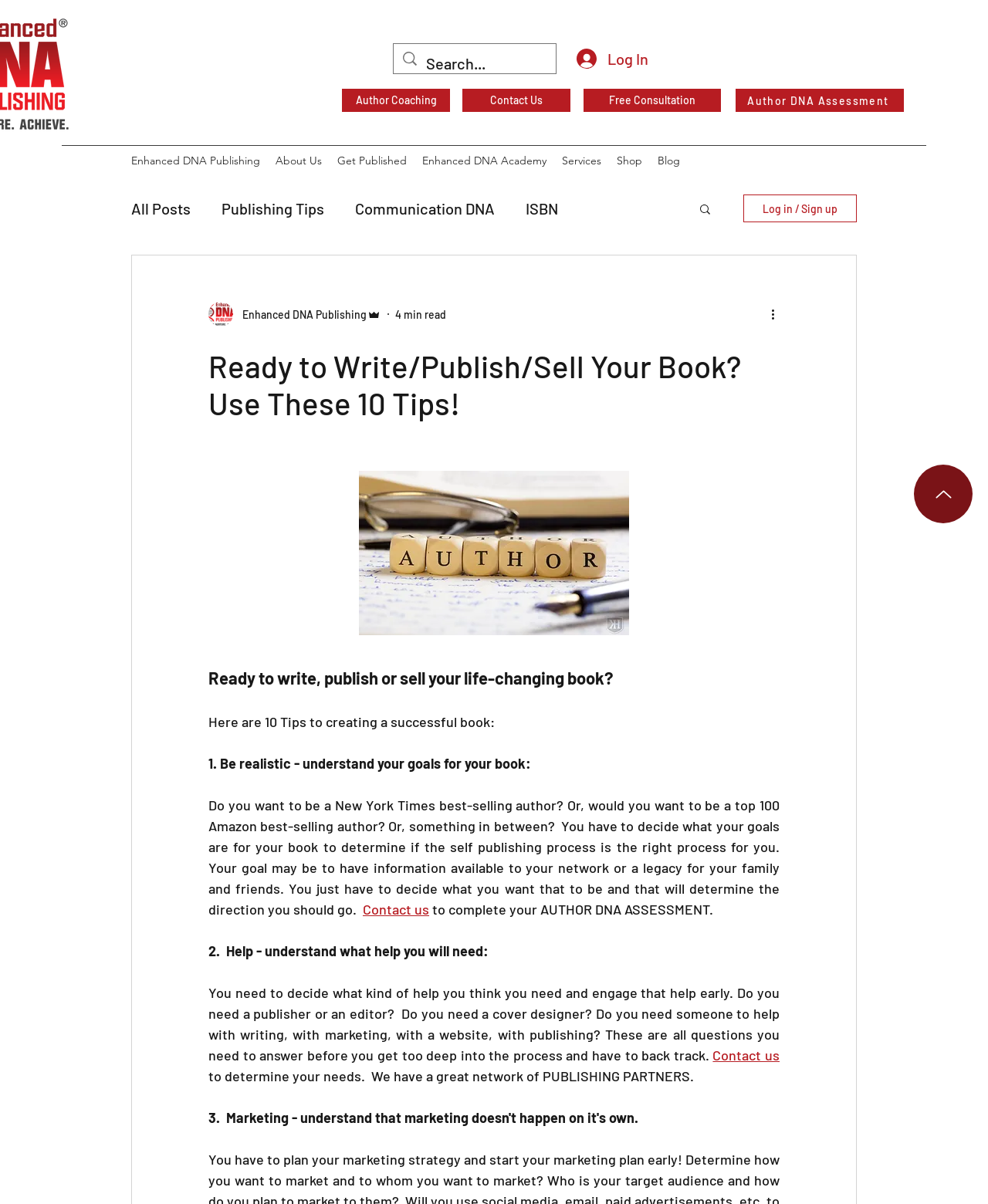Please find the bounding box coordinates of the element that needs to be clicked to perform the following instruction: "Search for something". The bounding box coordinates should be four float numbers between 0 and 1, represented as [left, top, right, bottom].

[0.431, 0.037, 0.53, 0.069]